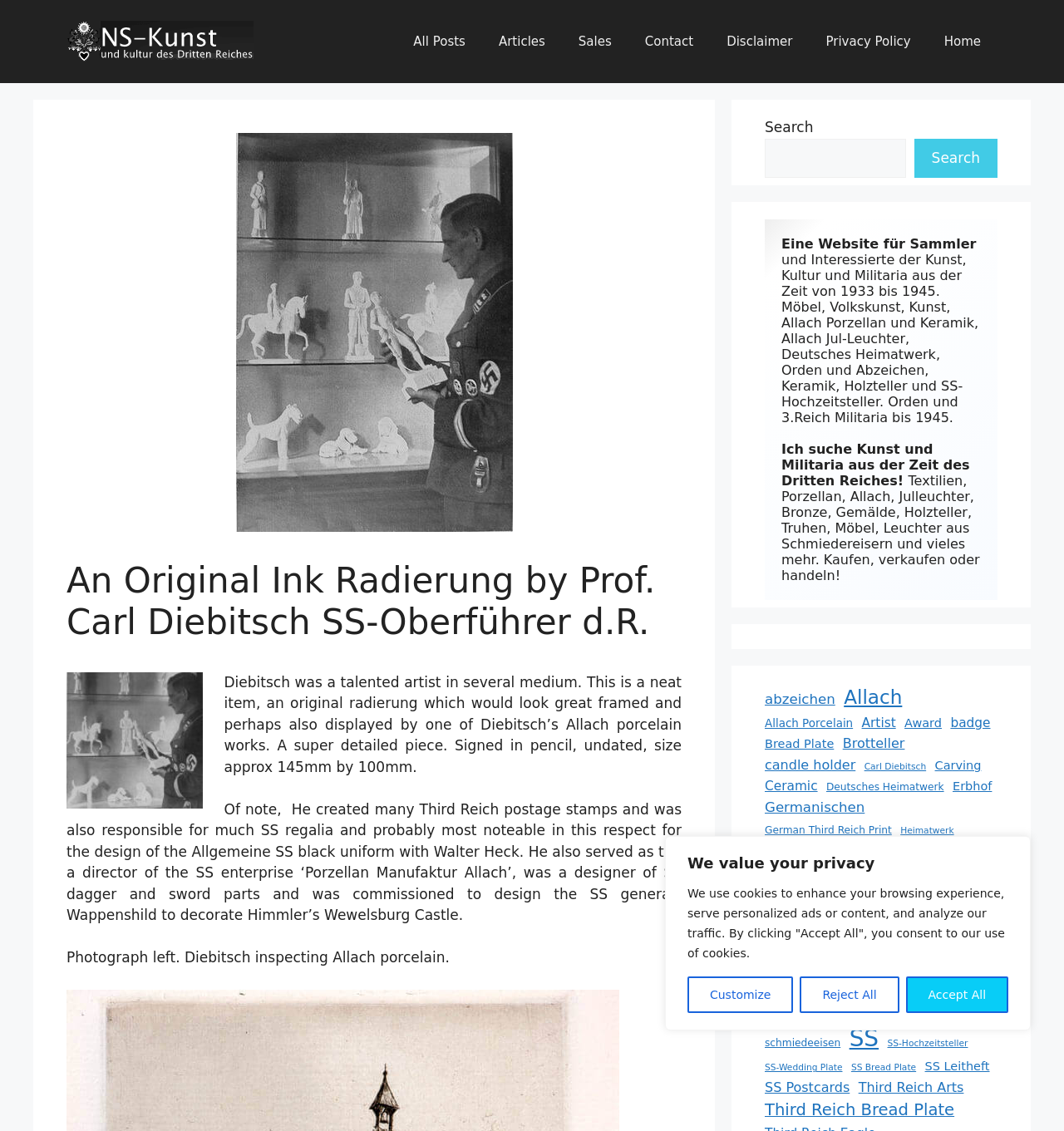Using the element description: "parent_node: Search name="s"", determine the bounding box coordinates for the specified UI element. The coordinates should be four float numbers between 0 and 1, [left, top, right, bottom].

[0.719, 0.122, 0.851, 0.157]